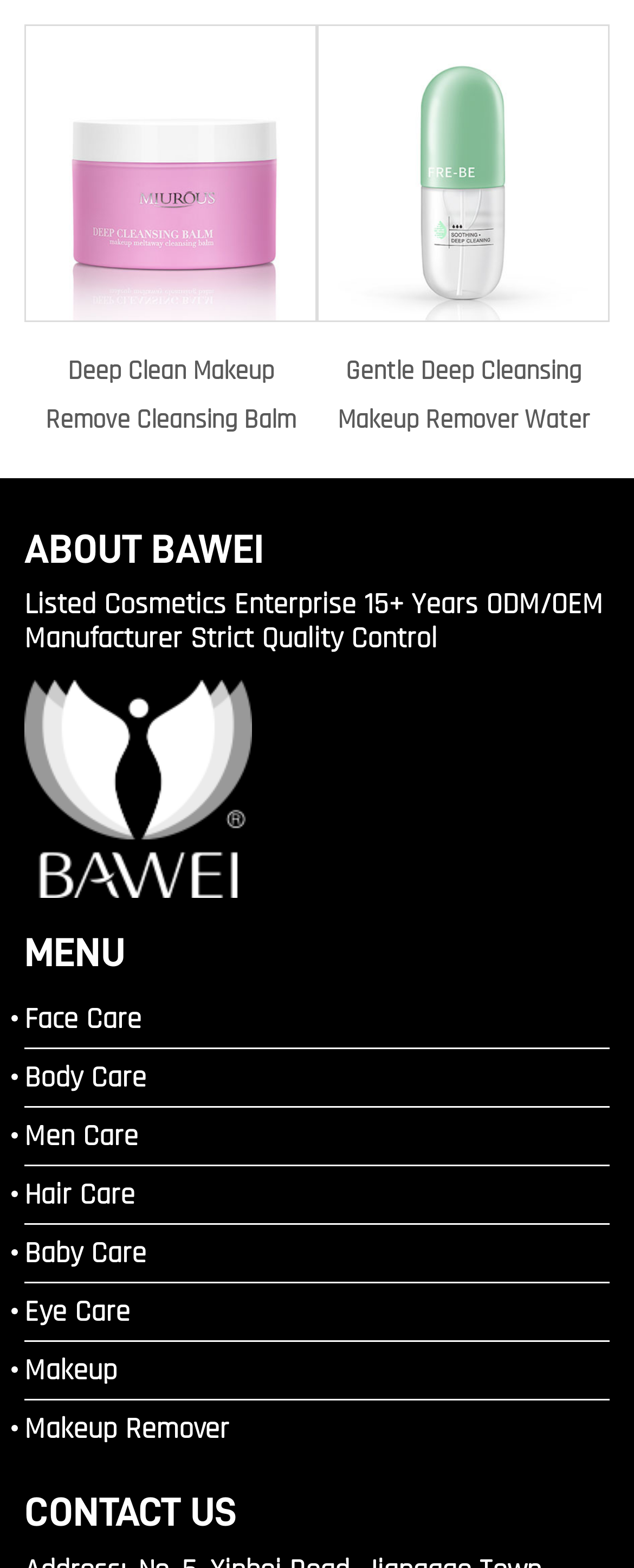Find the bounding box coordinates for the area that should be clicked to accomplish the instruction: "Contact Us".

[0.038, 0.951, 0.374, 0.979]